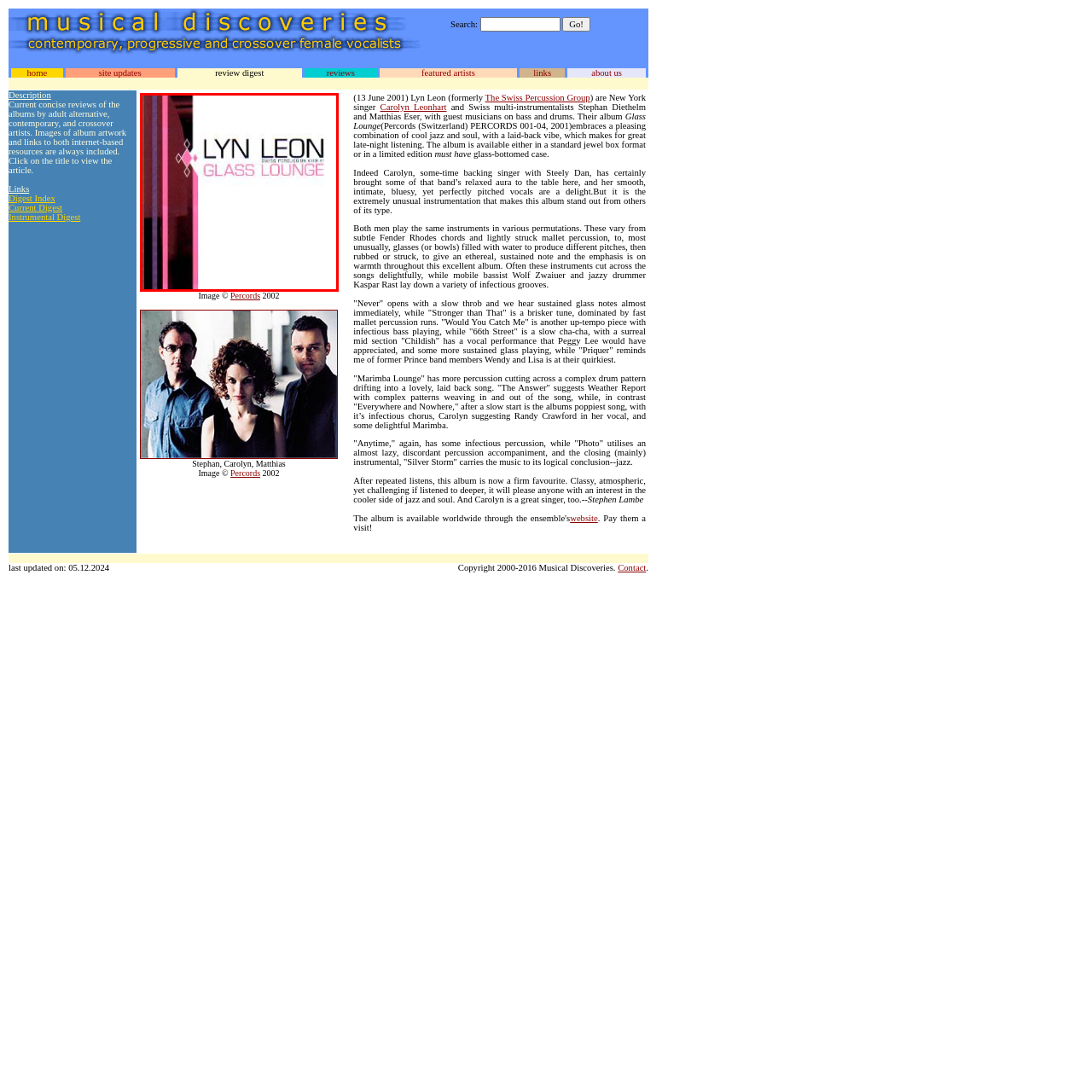Generate an in-depth caption for the image segment highlighted with a red box.

The image displays the album cover for "Glass Lounge" by Lyn Leon, featuring a sleek, modern design dominated by shades of pink and white. The title "LYN LEON" appears prominently at the top in bold, black letters, accompanied by the subtitle "GLASS LOUNGE" in a similar font style, enhancing its contemporary feel. The design elements, including geometric shapes and lines, evoke a sophisticated and artistic vibe, reflecting the laid-back yet innovative nature of the music within. This album, released by Percords in 2002, offers a unique blend of cool jazz and soul, making it an appealing audio experience for late-night listening.